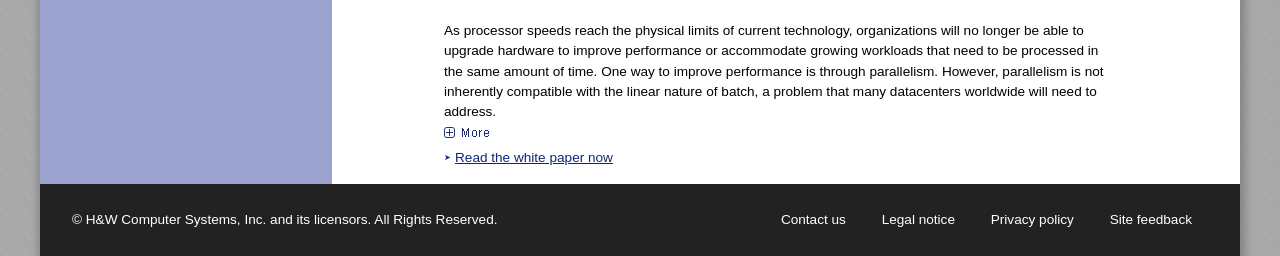What are the footer navigation links?
Please respond to the question with a detailed and informative answer.

The footer navigation links are located at the bottom of the webpage and include links to 'Contact us', 'Legal notice', 'Privacy policy', and 'Site feedback'. These links provide access to additional information and resources related to the webpage and its owner.